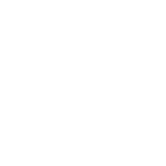Break down the image and describe every detail you can observe.

The image features a stylized representation of a client logo, commonly used to symbolize a brand or company. It appears in a section dedicated to showcasing clients, emphasizing partnerships or collaborations. The design is likely minimalistic and visually appealing, fitting into a grid or series of logos from various clients, highlighting their contributions or involvement. This logo reflects professionalism and brand identity, typical in business presentations or marketing materials where client acknowledgment is important.